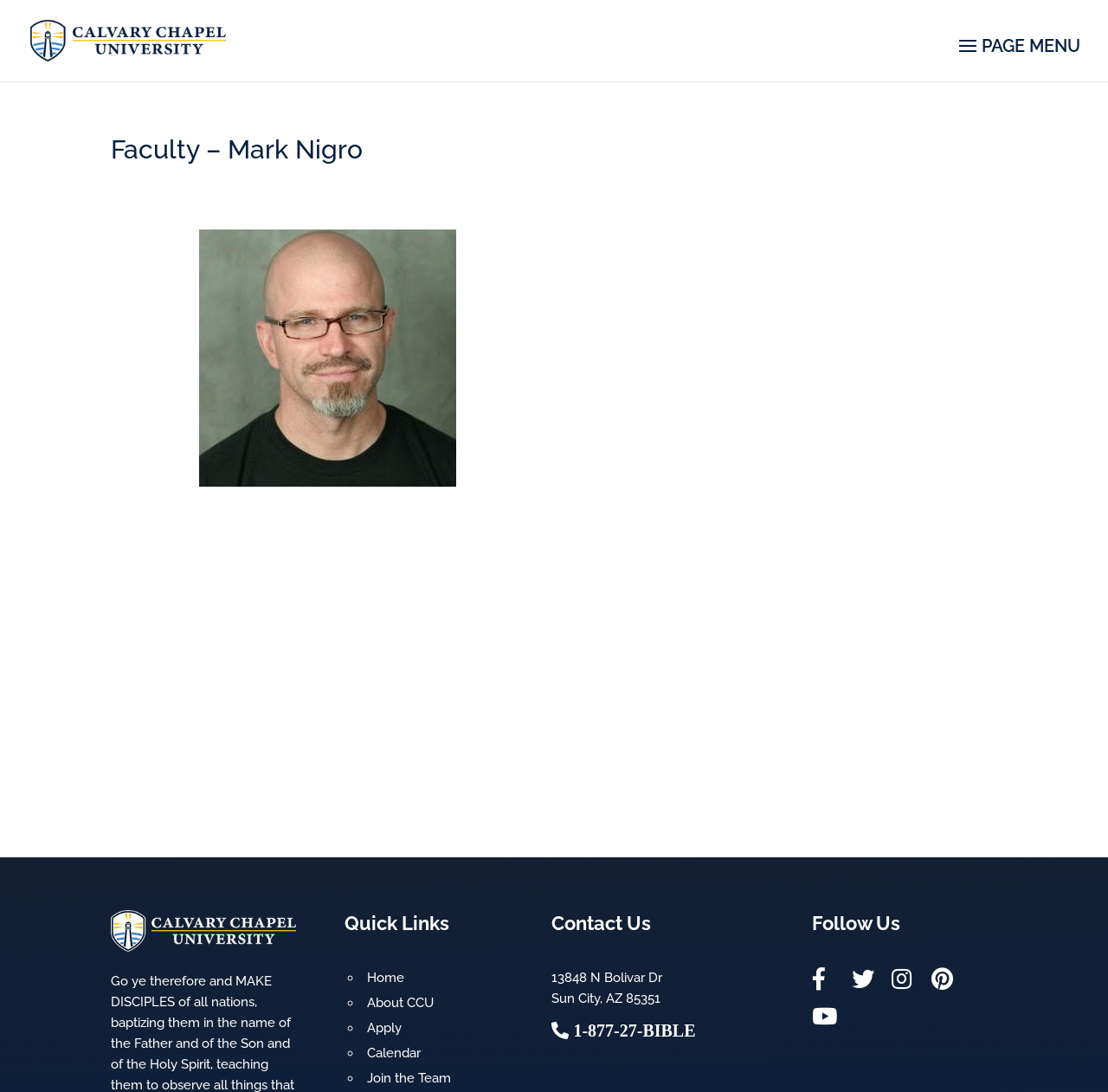Answer in one word or a short phrase: 
What is the name of the faculty member?

Mark Nigro